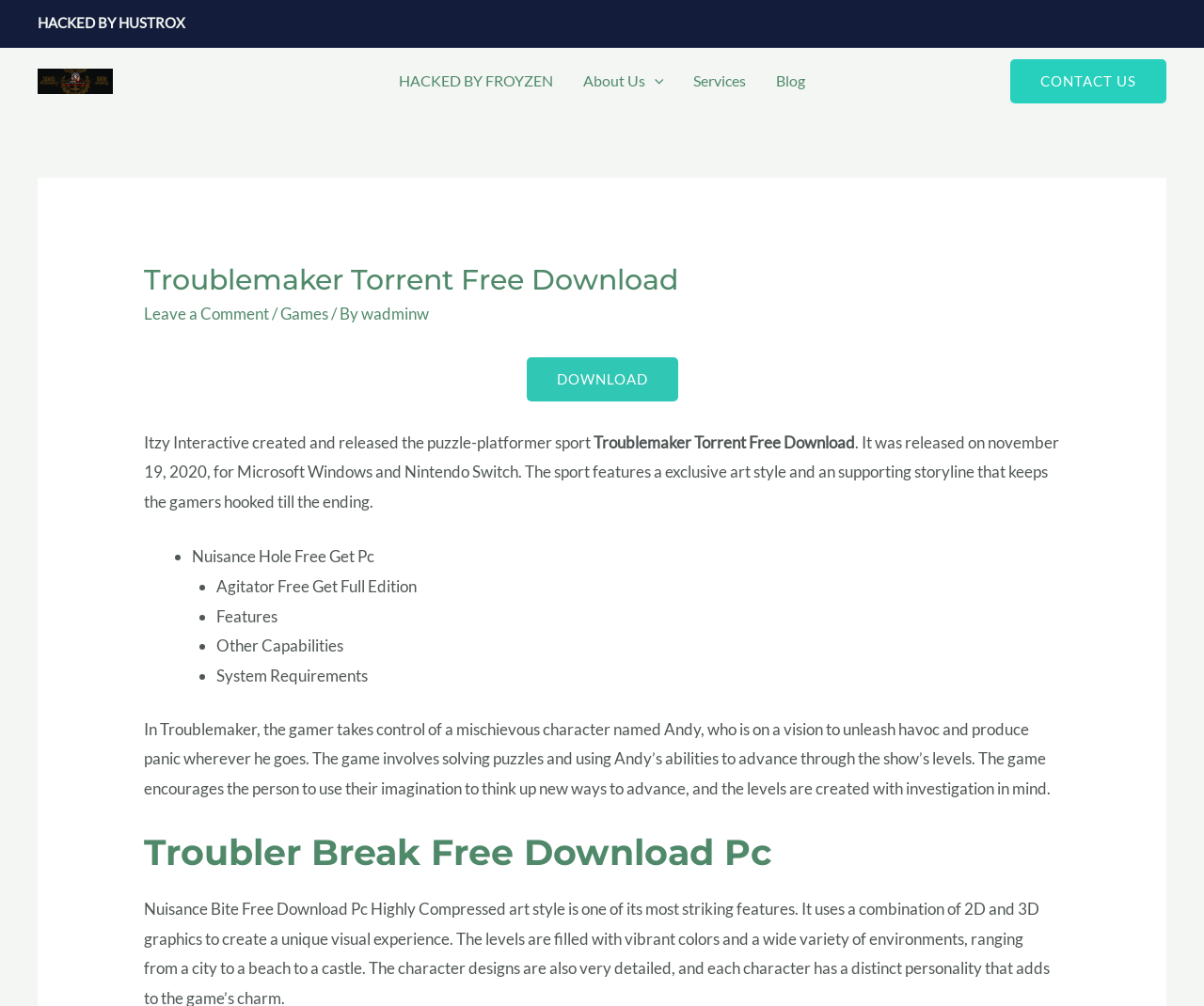What is the purpose of the game?
Based on the screenshot, respond with a single word or phrase.

To unleash havoc and produce panic